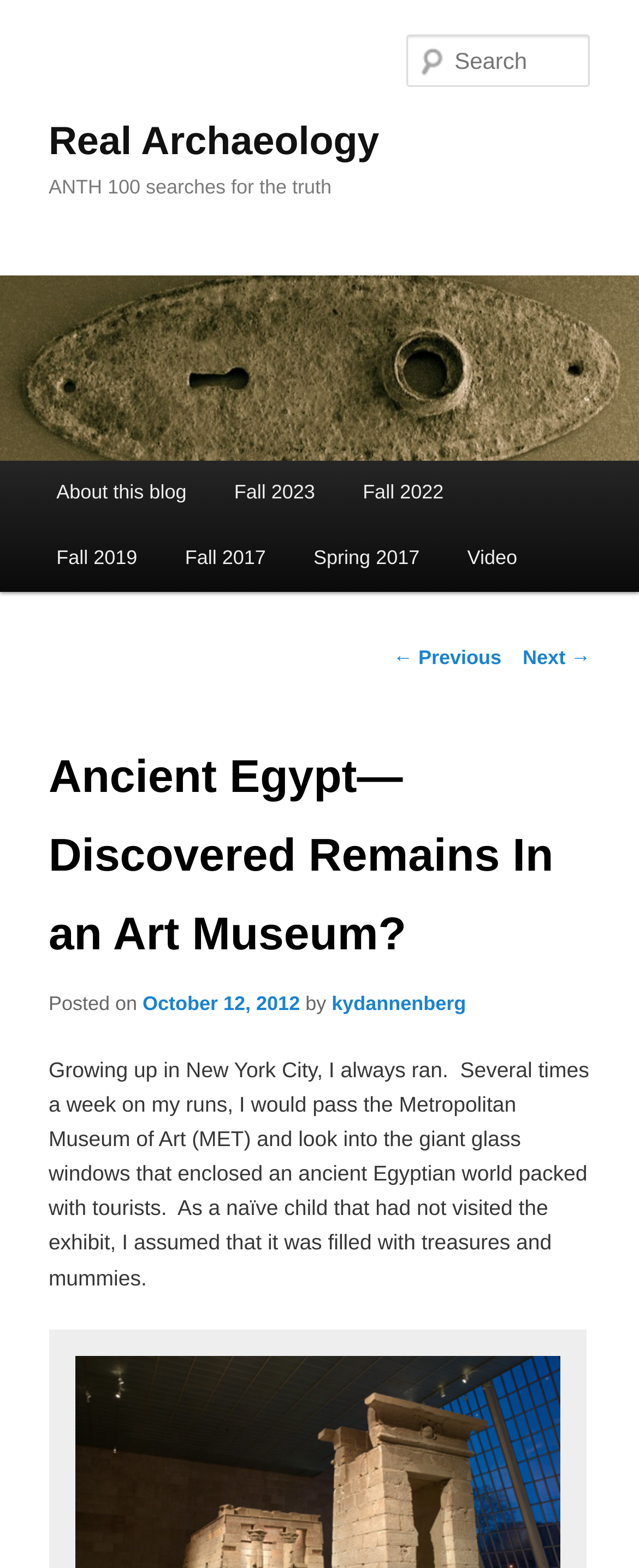Who is the author of the current post?
Provide a thorough and detailed answer to the question.

I identified the author by looking at the link element with the text 'kydannenberg' at coordinates [0.519, 0.632, 0.729, 0.647]. This suggests that the author of the current post is 'kydannenberg'.